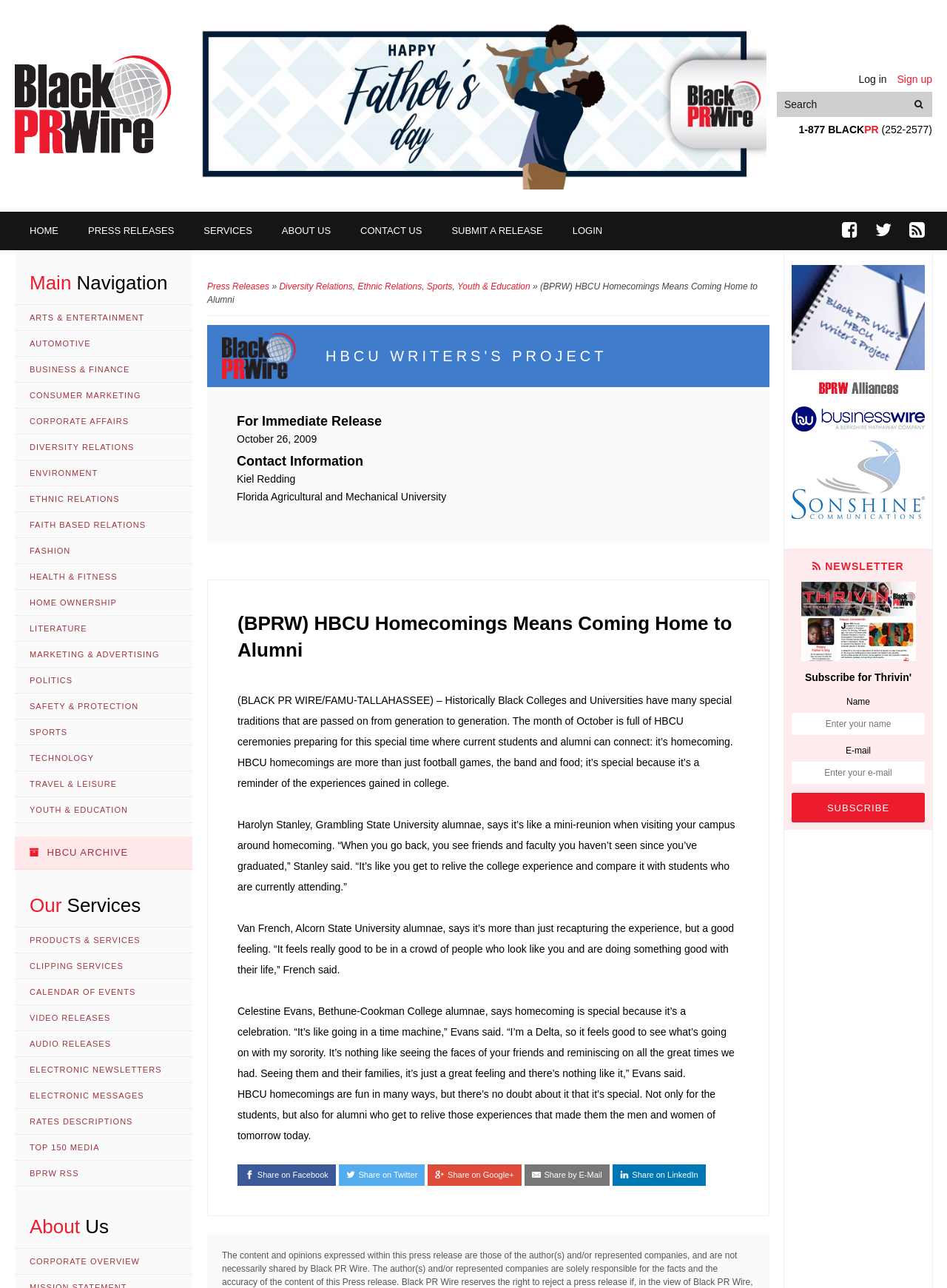Predict the bounding box coordinates of the area that should be clicked to accomplish the following instruction: "log in". The bounding box coordinates should consist of four float numbers between 0 and 1, i.e., [left, top, right, bottom].

[0.907, 0.054, 0.936, 0.068]